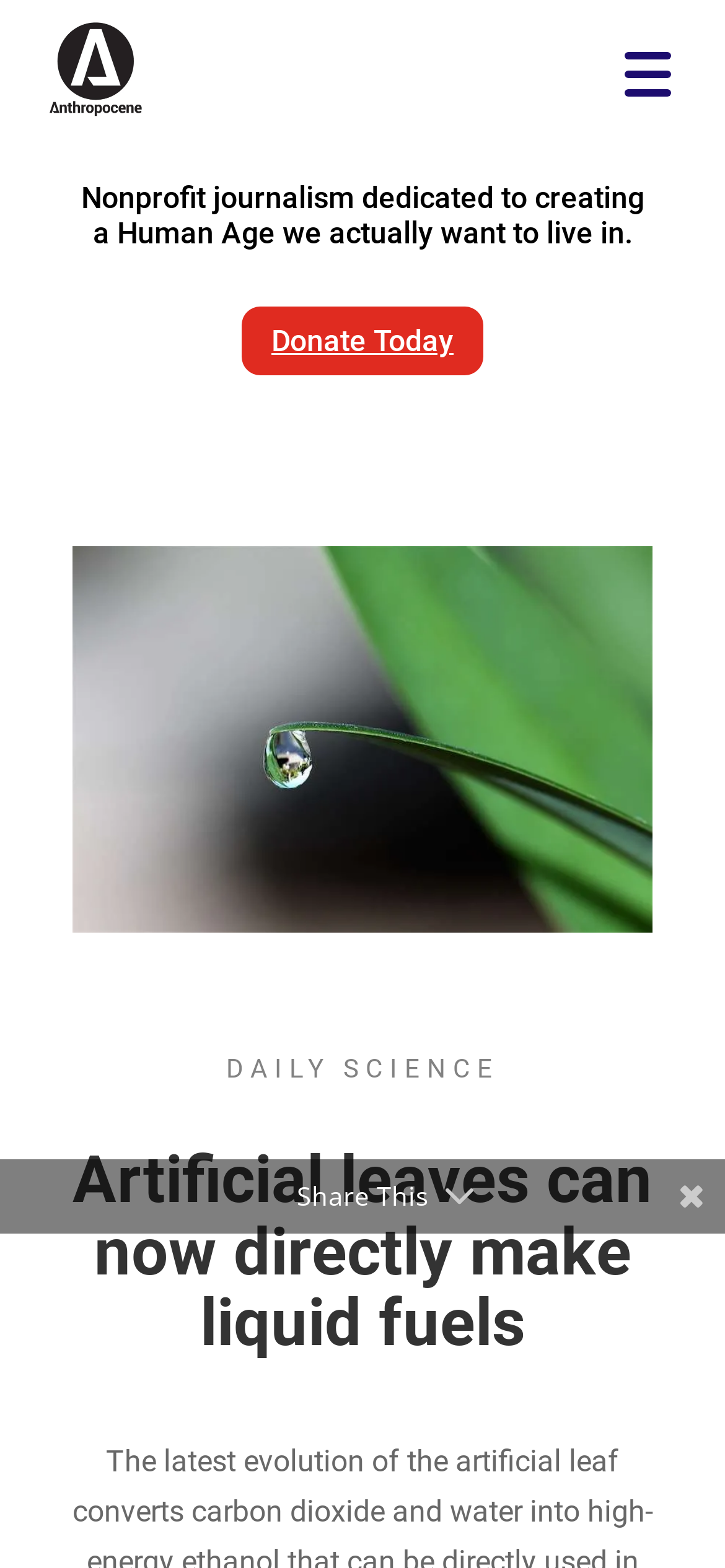Create an elaborate caption that covers all aspects of the webpage.

The webpage is about an article titled "Artificial leaves can now directly make liquid fuels" and features a prominent image related to the topic, taking up most of the top half of the page. At the very top, there is a menu button on the right side and a link to "Anthropocene Magazine" on the left side, accompanied by a small image of the magazine's logo. Below the image, there is a heading that describes the magazine's mission as "Nonprofit journalism dedicated to creating a Human Age we actually want to live in."

On the top-right side, there is a "Donate Today" link. The main article's heading, "Artificial leaves can now directly make liquid fuels", is located below the image, followed by a "DAILY SCIENCE" label. The article's content is not explicitly described, but it is likely to be related to the latest evolution of artificial leaves converting carbon dioxide and water into high-energy ethanol, as mentioned in the meta description.

At the bottom of the page, there are social media sharing links, including "Share This" text and five icons for different platforms. The "Share This Article" heading is located above these links.